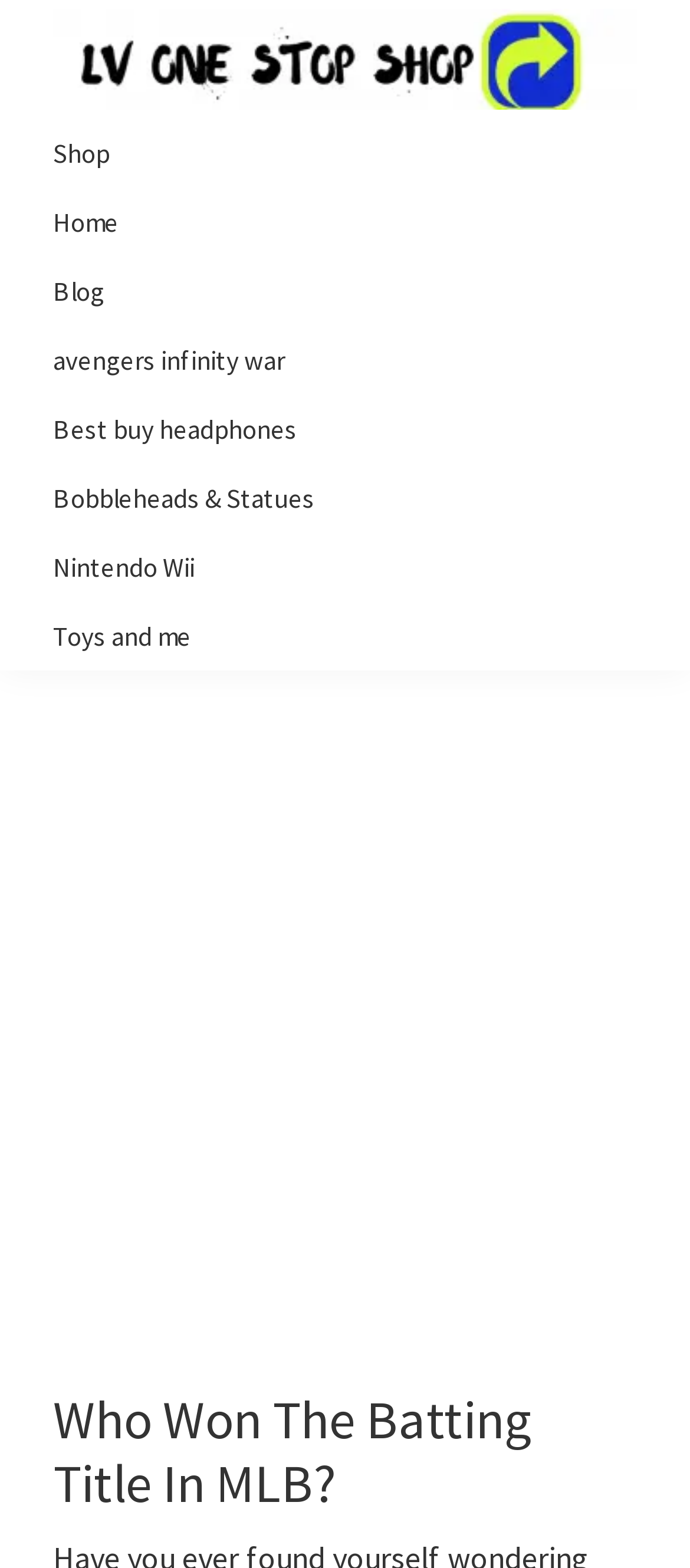Locate the bounding box coordinates of the clickable part needed for the task: "Visit the Lv One Stop Shop homepage".

[0.077, 0.009, 0.923, 0.035]